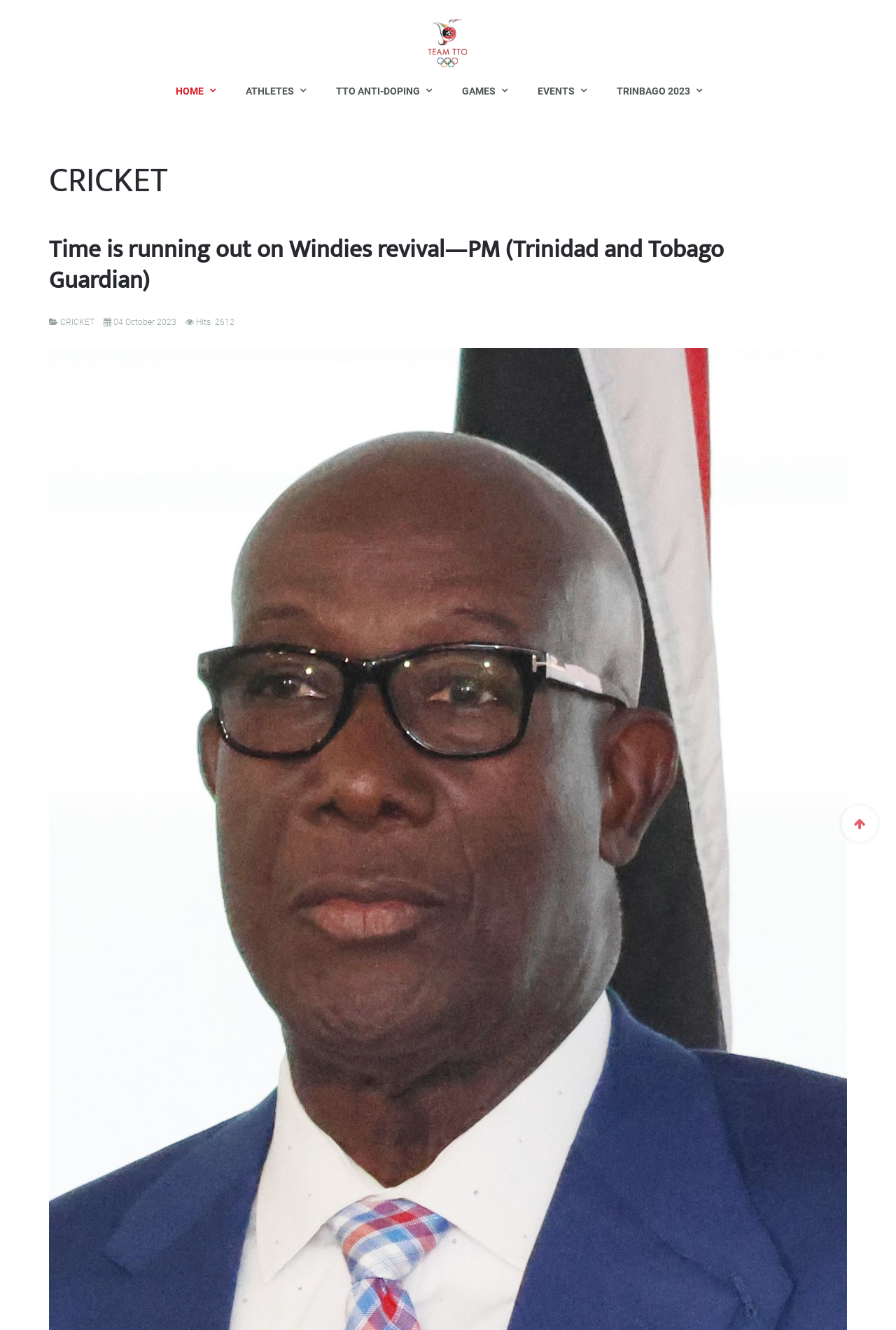Using the information in the image, give a comprehensive answer to the question: 
How many hits does the article have?

I looked at the description list detail and found the static text that says 'Hits: 2612'.